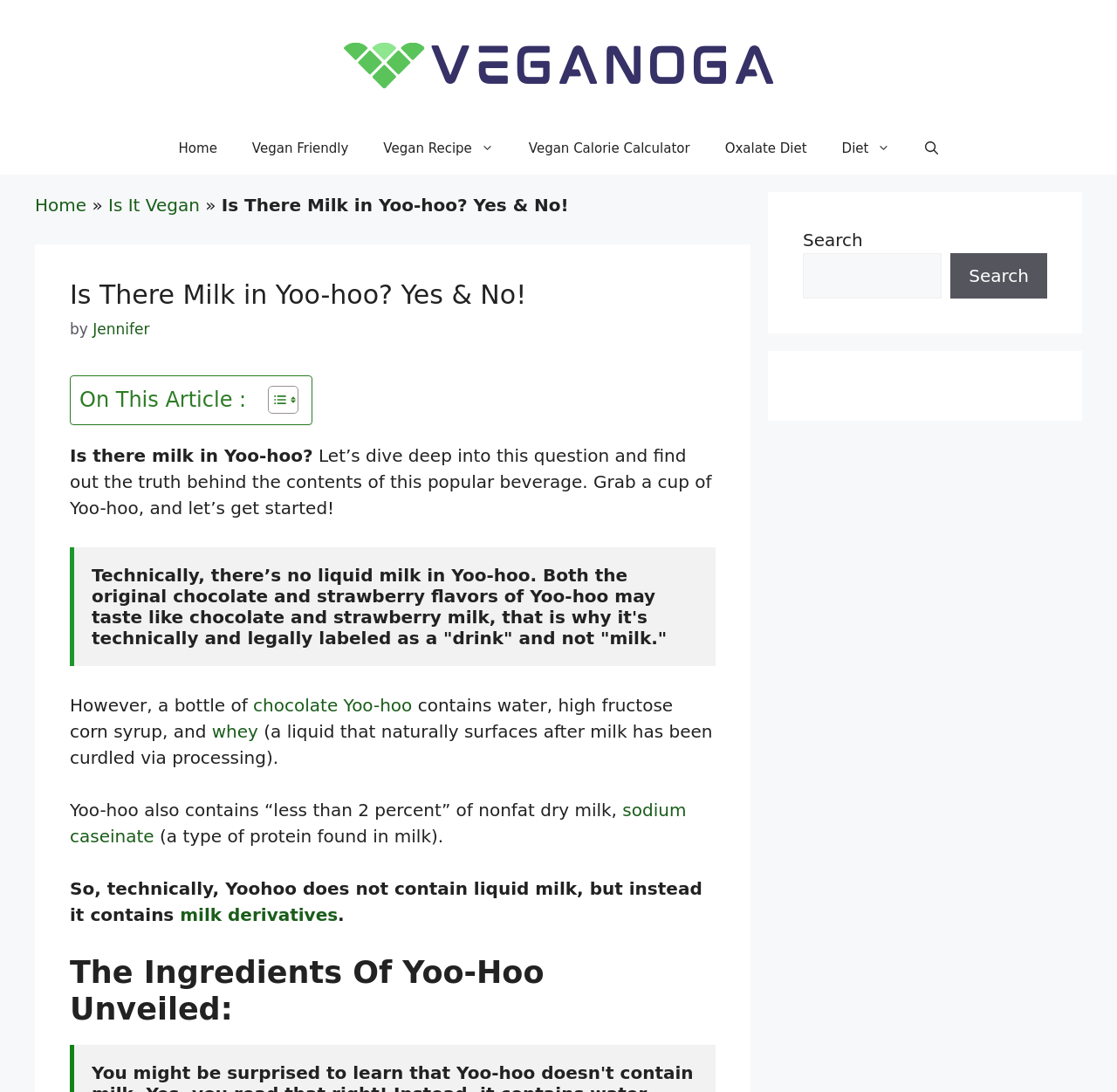Review the image closely and give a comprehensive answer to the question: What is the name of the website?

The name of the website can be found in the banner at the top of the webpage, which contains a link to 'Veganoga'.